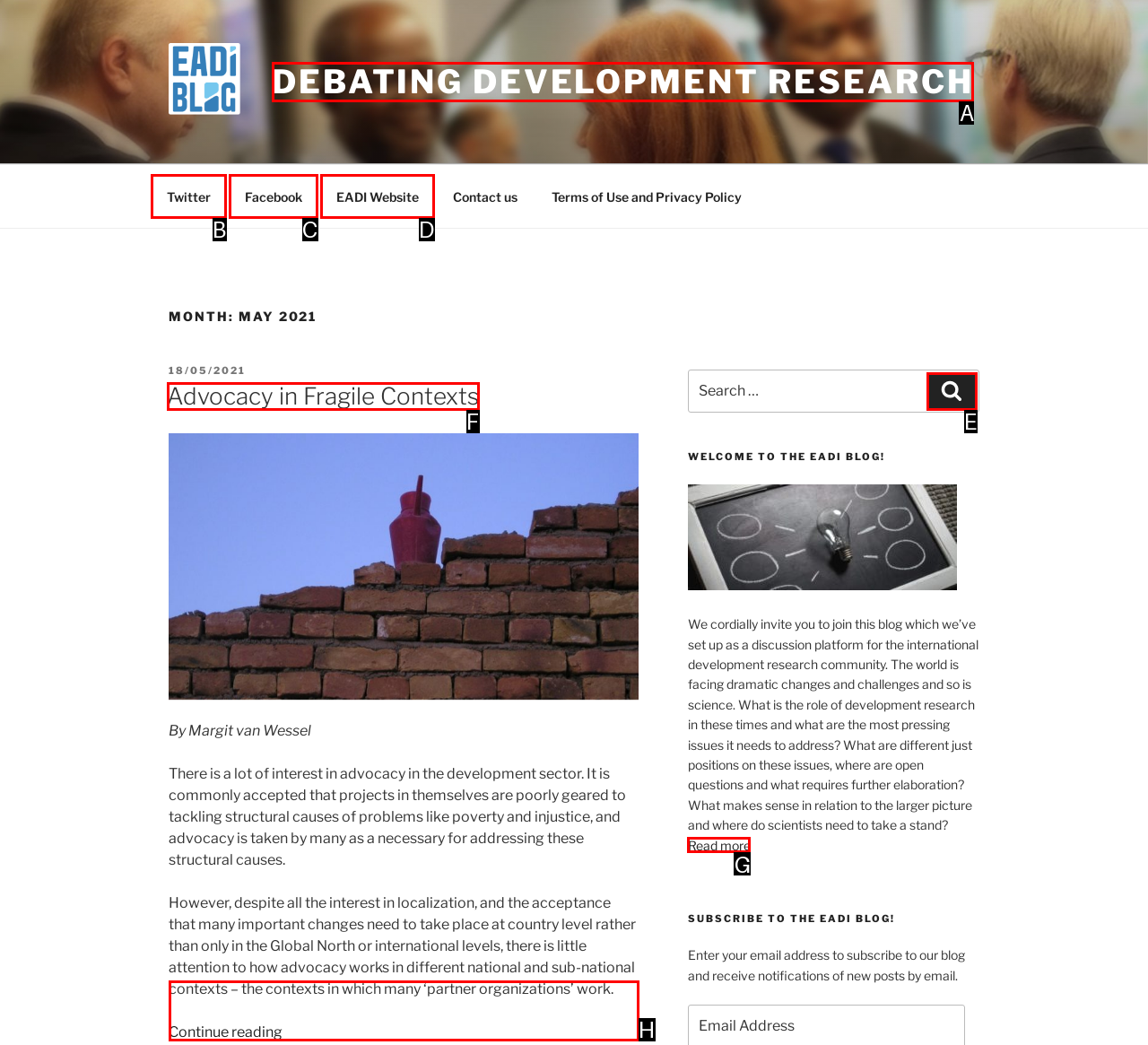Determine which HTML element matches the given description: parent_node: Search for: aria-label="Search". Provide the corresponding option's letter directly.

None